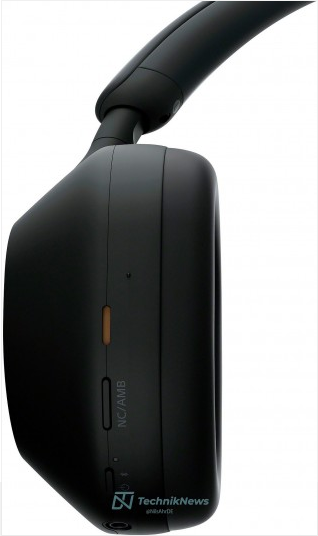What has replaced the previous button arrangement?
Using the information from the image, give a concise answer in one word or a short phrase.

Dedicated NC and Ambient button